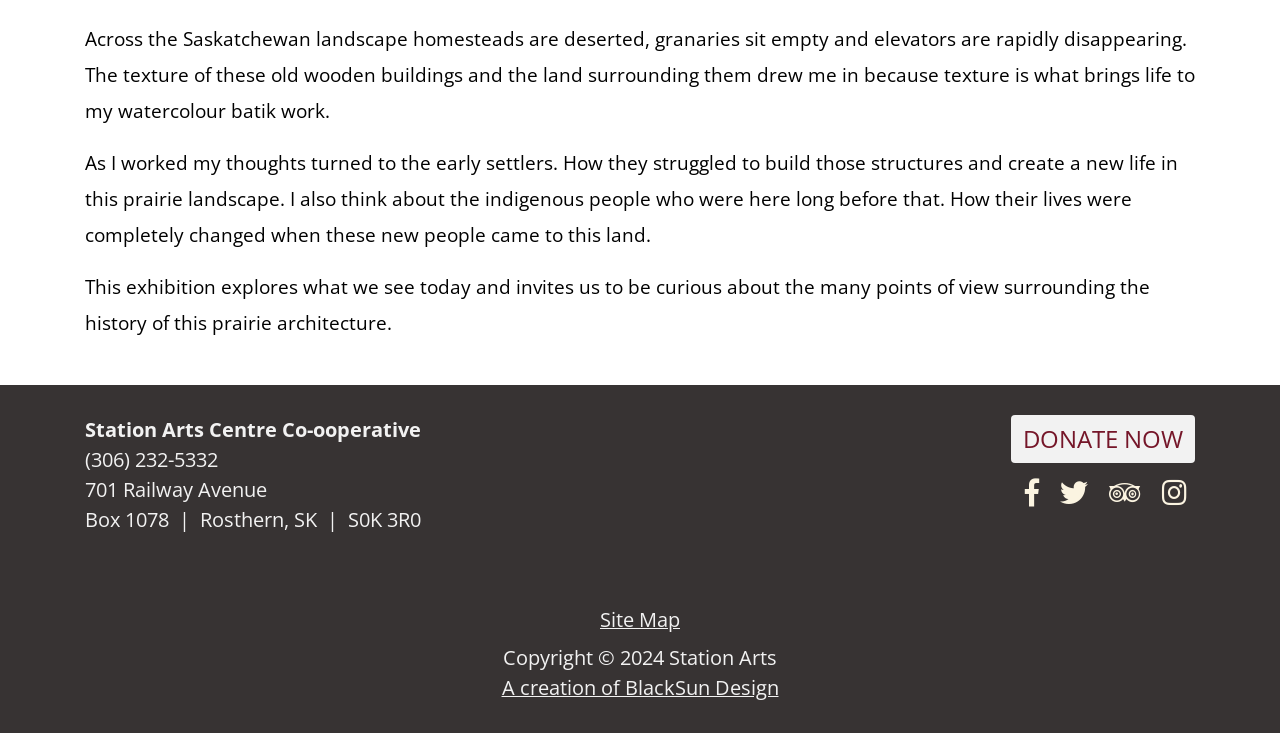Use the information in the screenshot to answer the question comprehensively: What is the copyright year of the webpage?

The copyright information is provided at the bottom of the webpage, which states 'Copyright © 2024 Station Arts'. This indicates that the copyright year of the webpage is 2024.